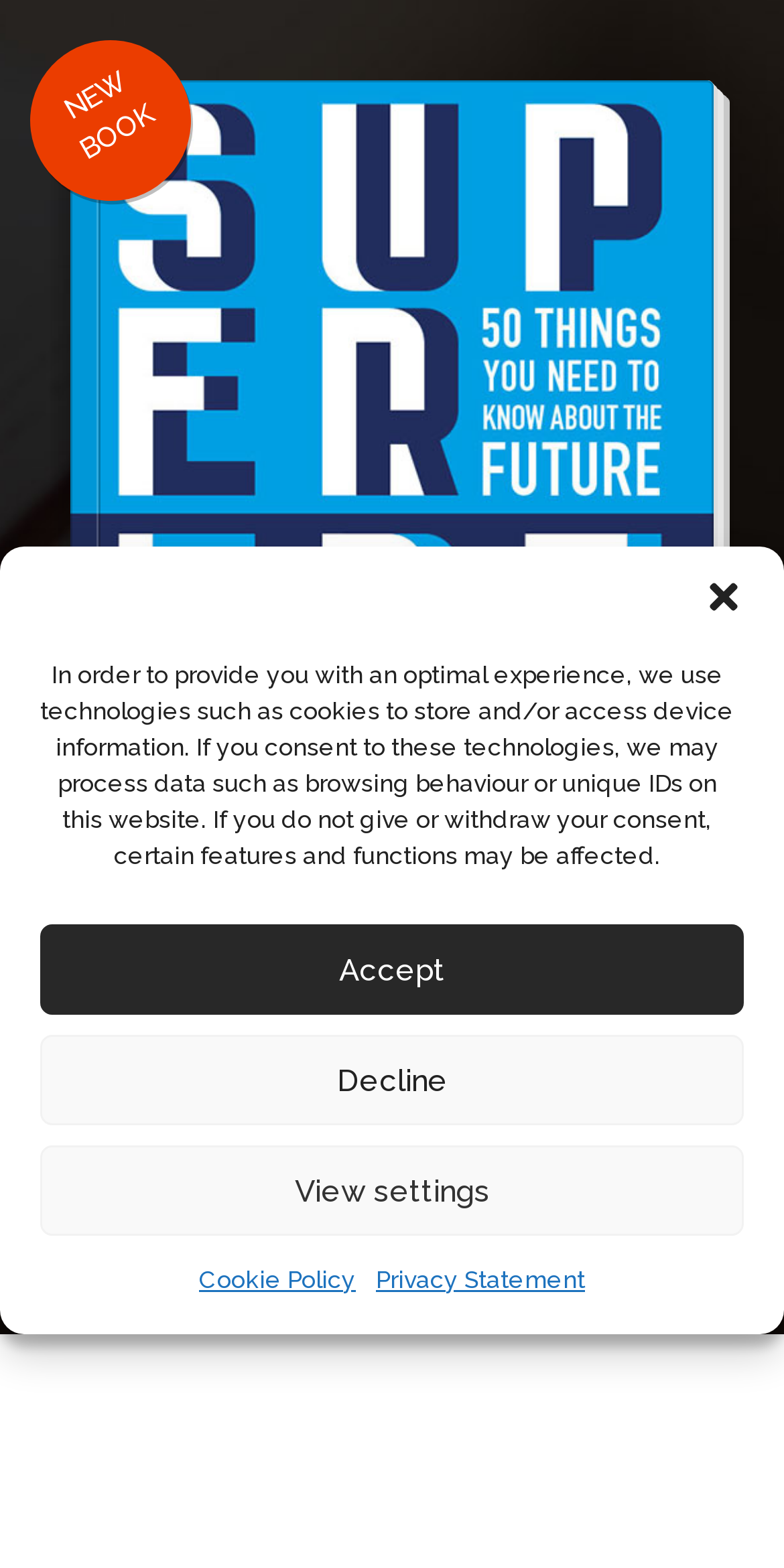Determine the bounding box coordinates for the HTML element mentioned in the following description: "parent_node: NEW BOOK". The coordinates should be a list of four floats ranging from 0 to 1, represented as [left, top, right, bottom].

[0.09, 0.051, 0.91, 0.66]